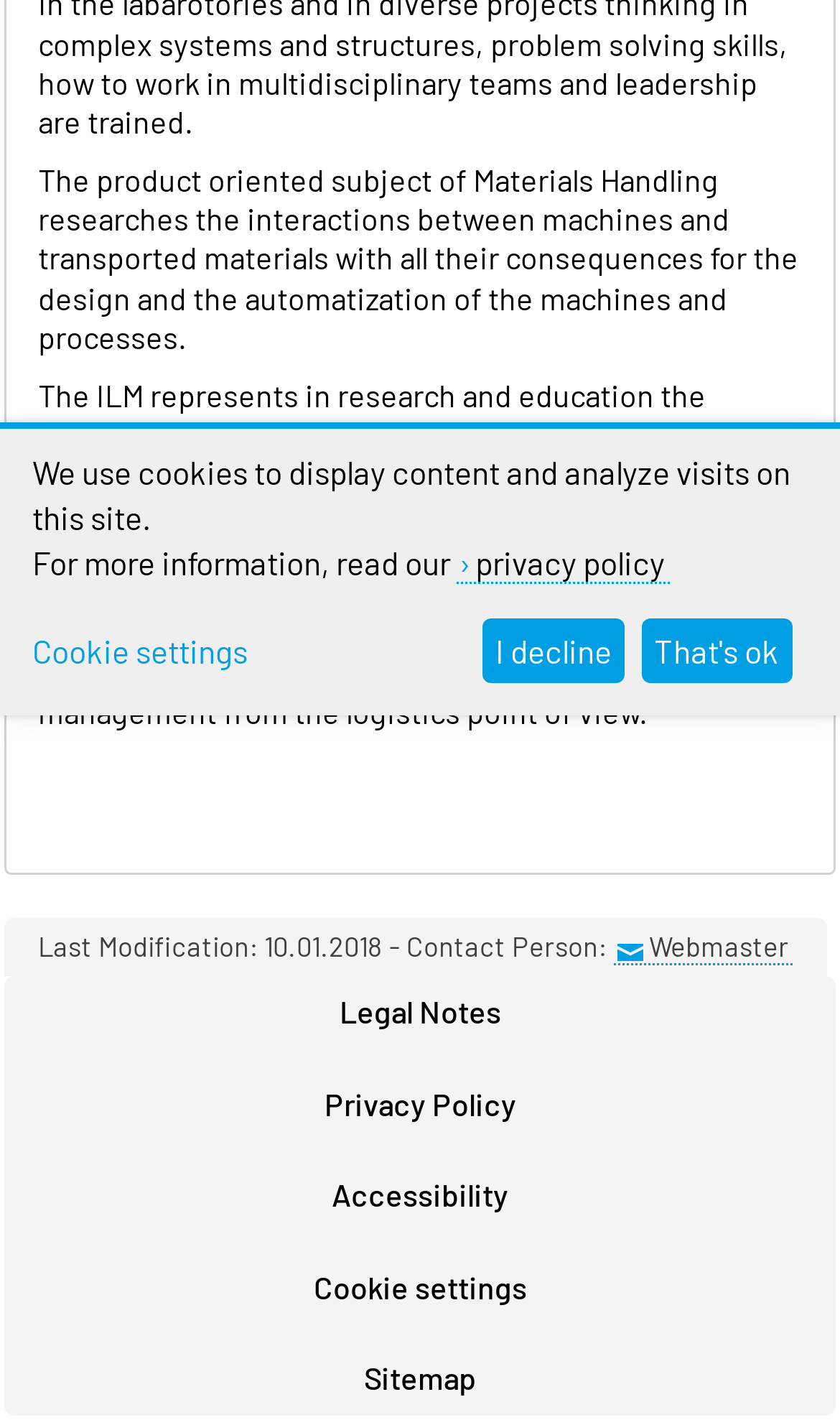Find the UI element described as: "Legal Notes" and predict its bounding box coordinates. Ensure the coordinates are four float numbers between 0 and 1, [left, top, right, bottom].

[0.004, 0.688, 0.996, 0.74]